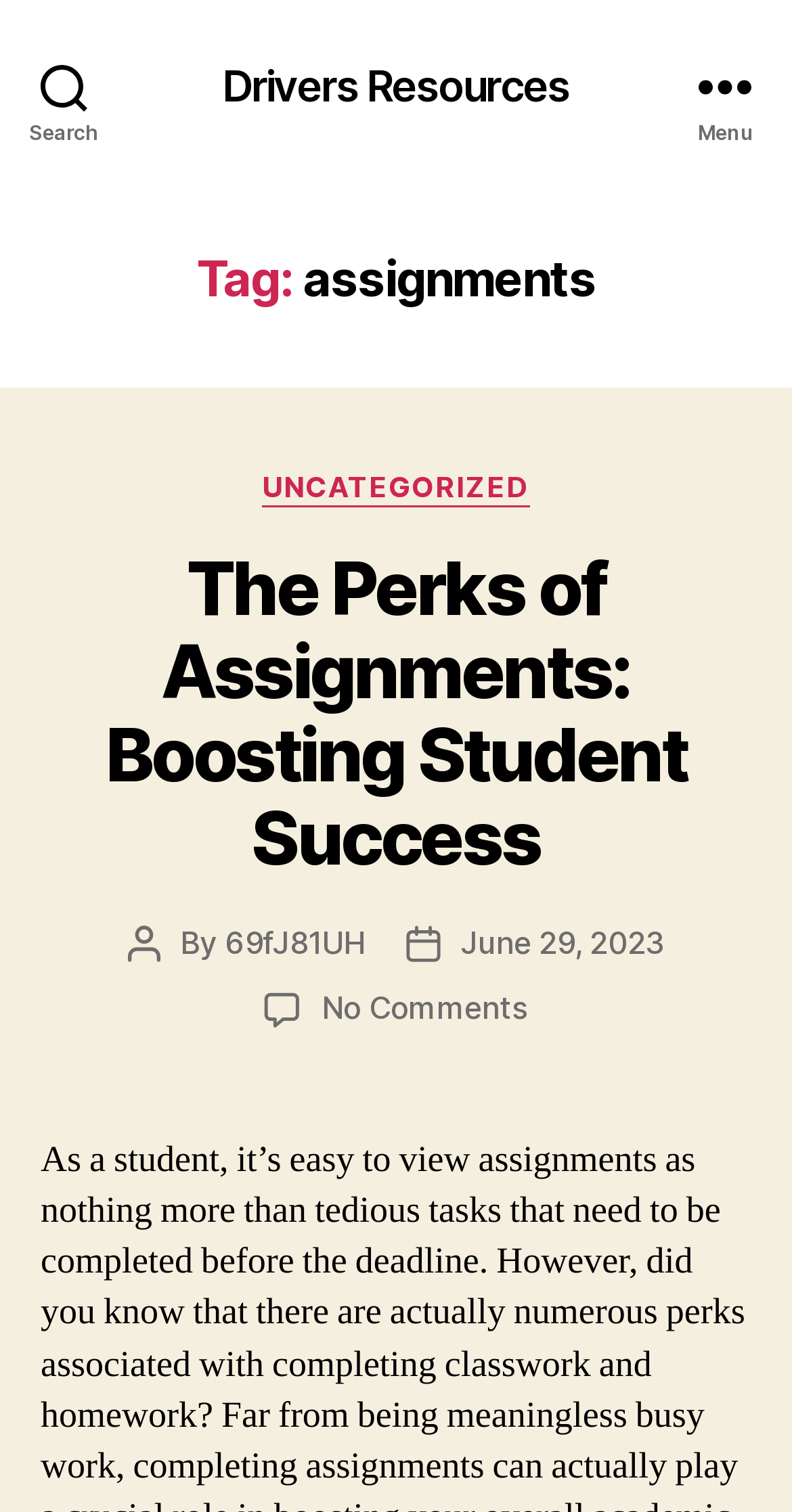Locate the bounding box coordinates of the element's region that should be clicked to carry out the following instruction: "Search for assignments". The coordinates need to be four float numbers between 0 and 1, i.e., [left, top, right, bottom].

[0.0, 0.0, 0.162, 0.113]